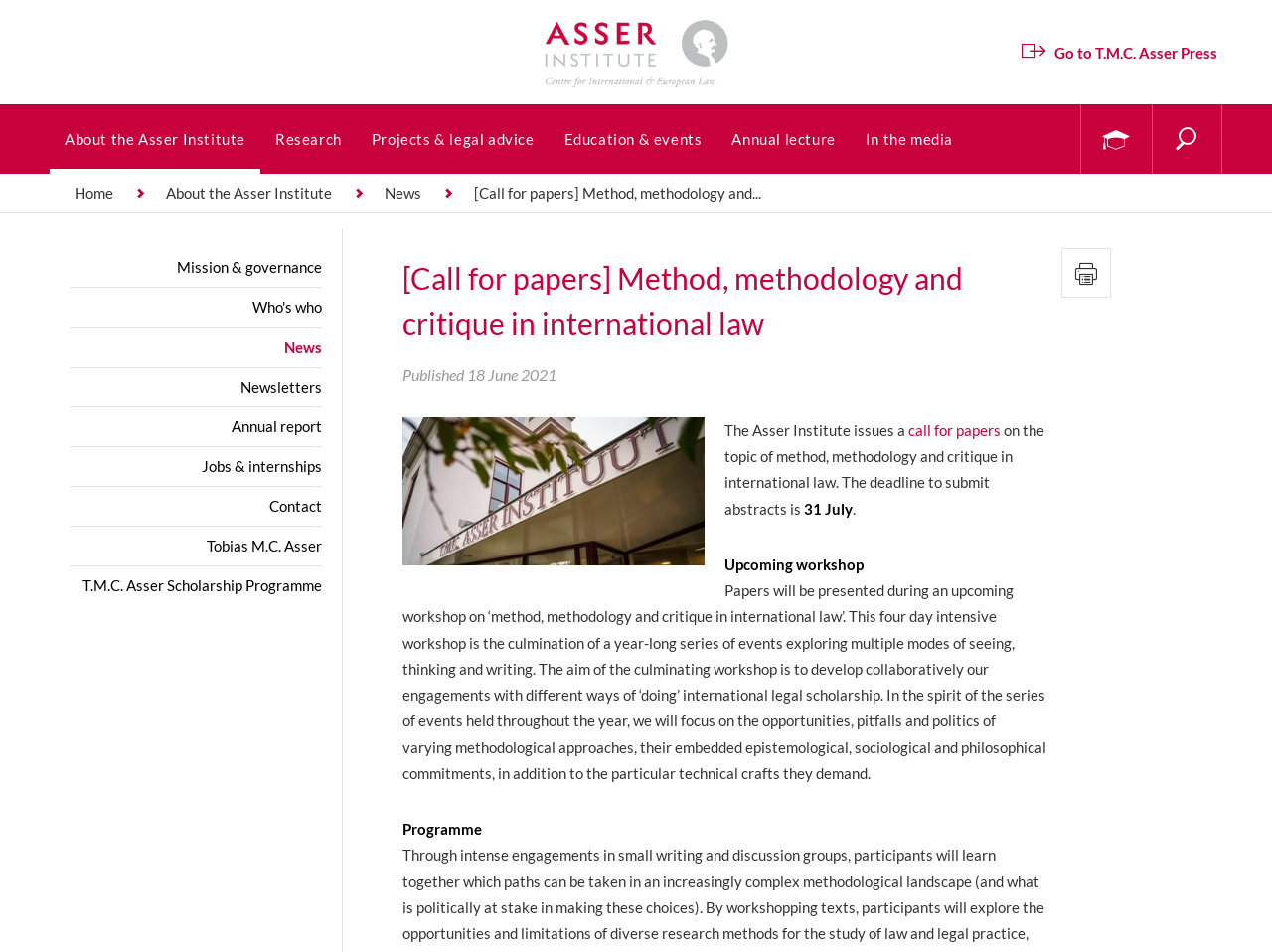Can you pinpoint the bounding box coordinates for the clickable element required for this instruction: "Read about the call for papers"? The coordinates should be four float numbers between 0 and 1, i.e., [left, top, right, bottom].

[0.316, 0.269, 0.76, 0.363]